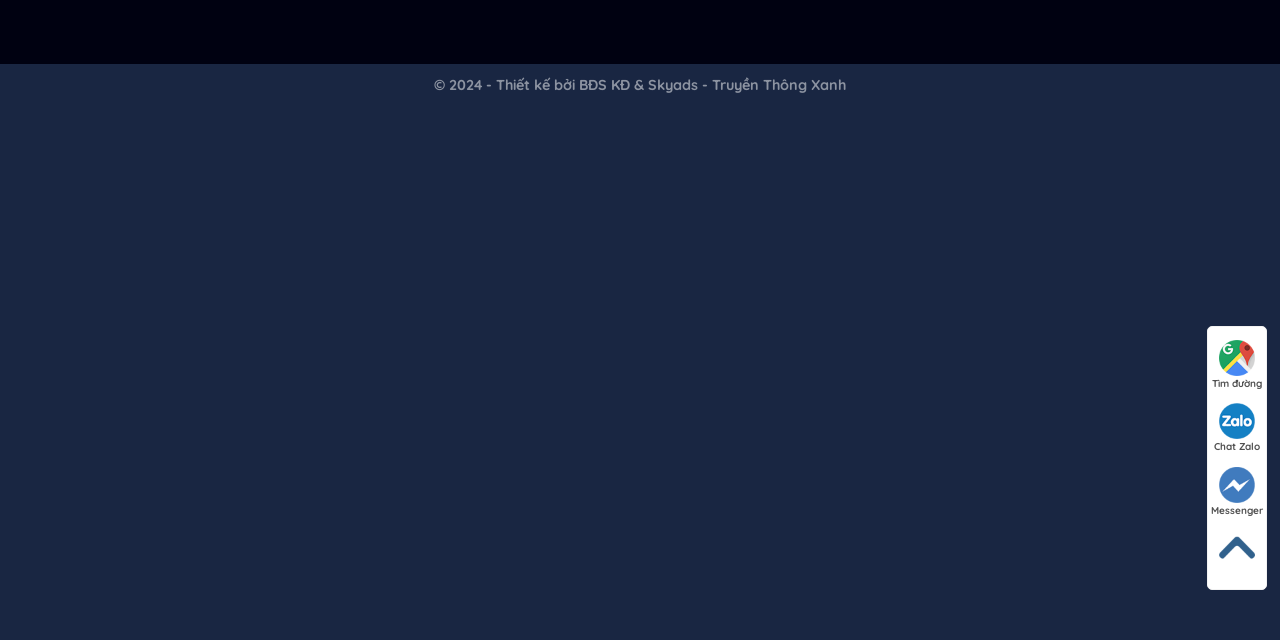Please determine the bounding box coordinates for the UI element described here. Use the format (top-left x, top-left y, bottom-right x, bottom-right y) with values bounded between 0 and 1: title="Quay lên trên"

[0.944, 0.824, 0.989, 0.89]